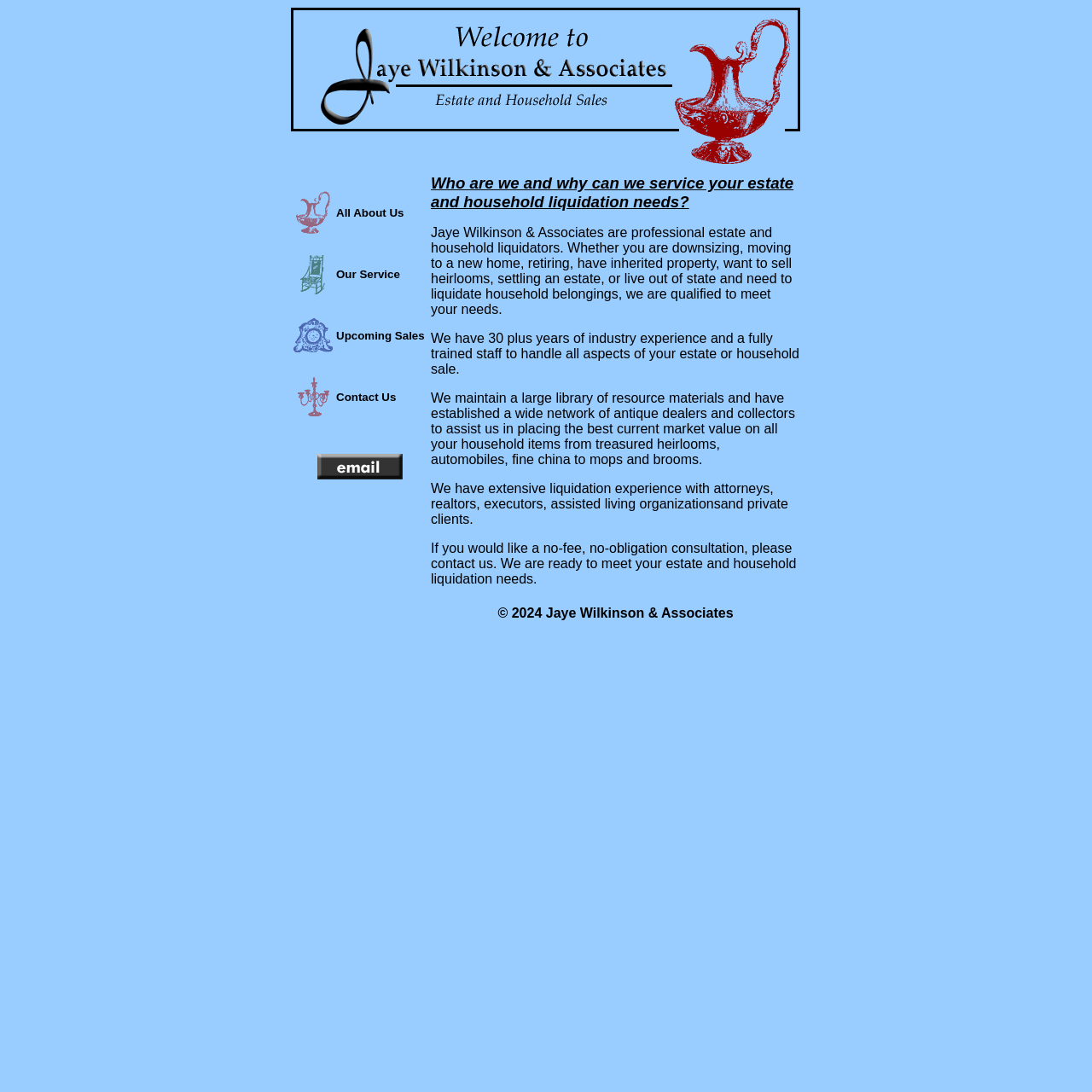Please determine the bounding box coordinates of the element's region to click for the following instruction: "Click on the 'Contact Us' link".

[0.308, 0.357, 0.363, 0.369]